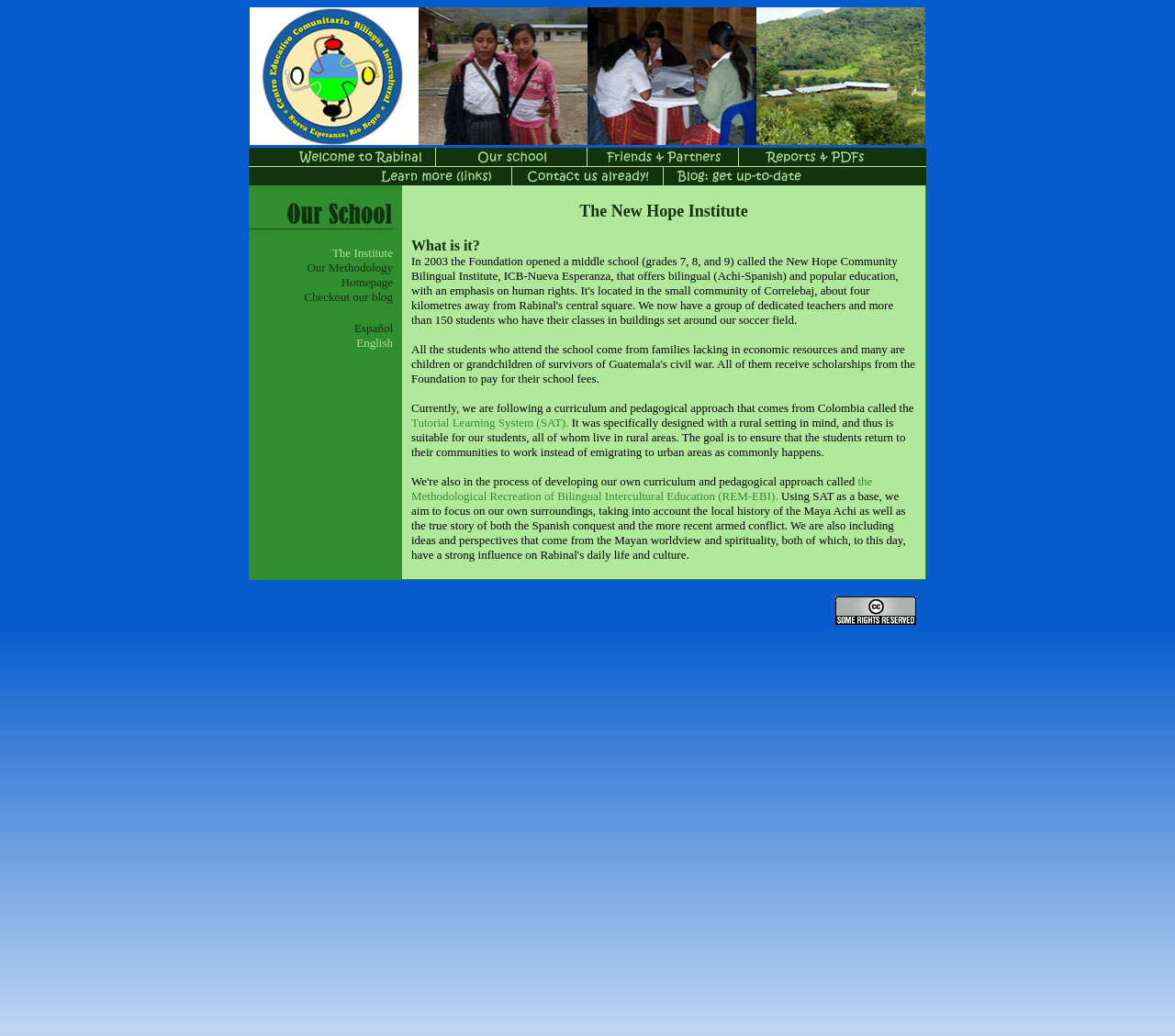Identify the bounding box coordinates for the region to click in order to carry out this instruction: "Click the 'Checkout our blog' link". Provide the coordinates using four float numbers between 0 and 1, formatted as [left, top, right, bottom].

[0.259, 0.28, 0.334, 0.293]